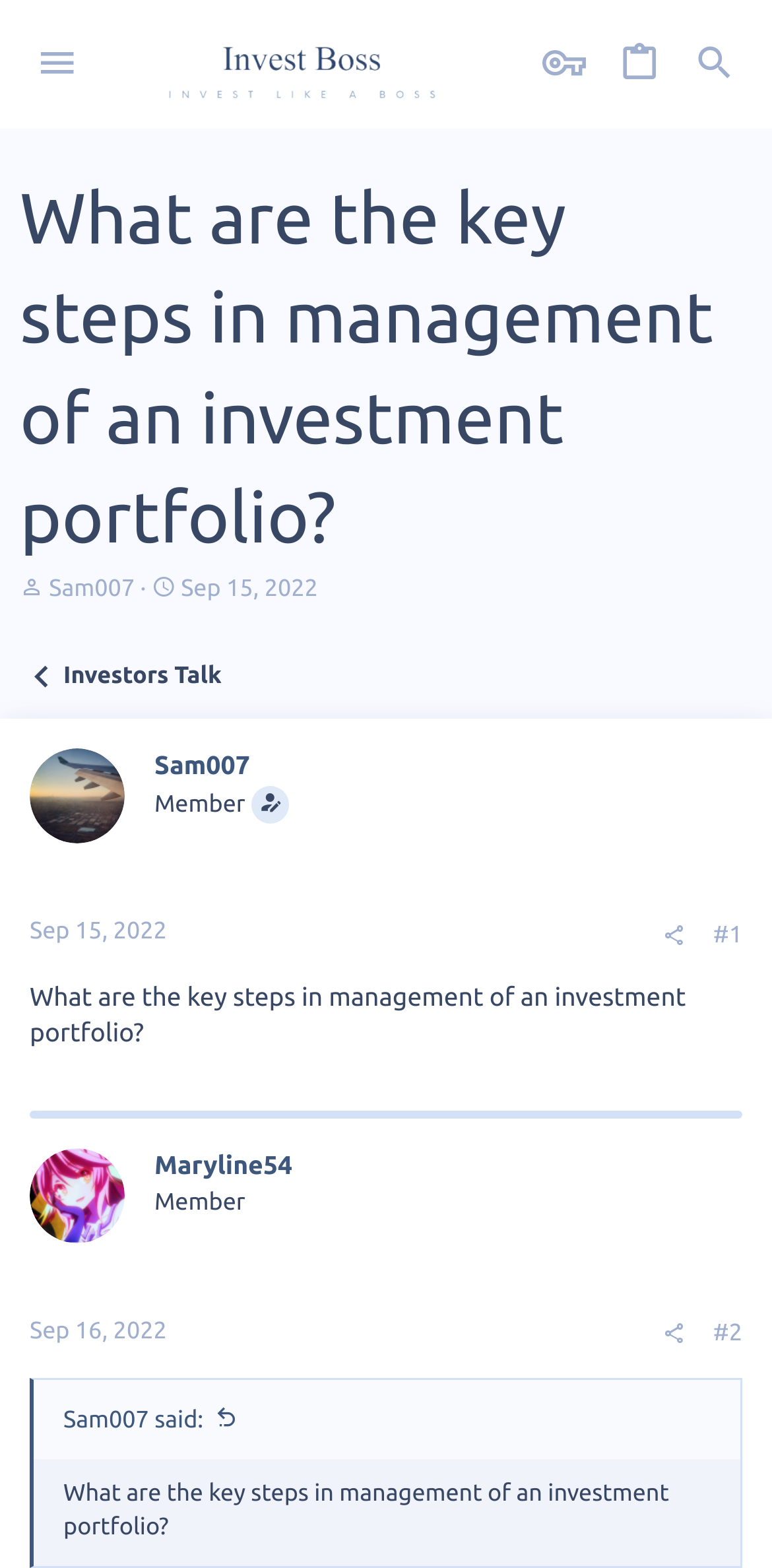Provide a brief response to the question below using a single word or phrase: 
What is the date of the original post?

Sep 15, 2022